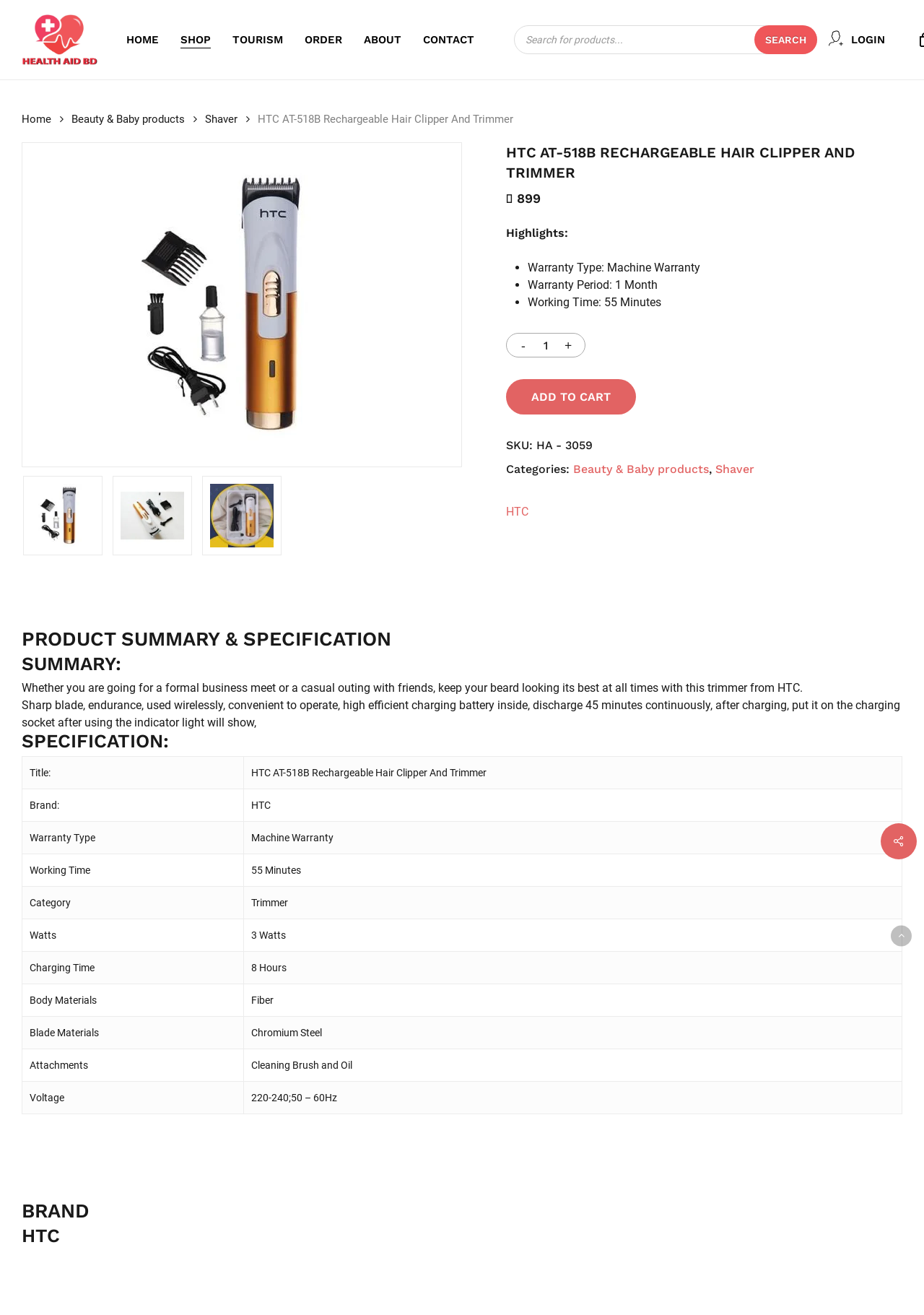Provide a brief response in the form of a single word or phrase:
What is the warranty period of the product?

1 Month